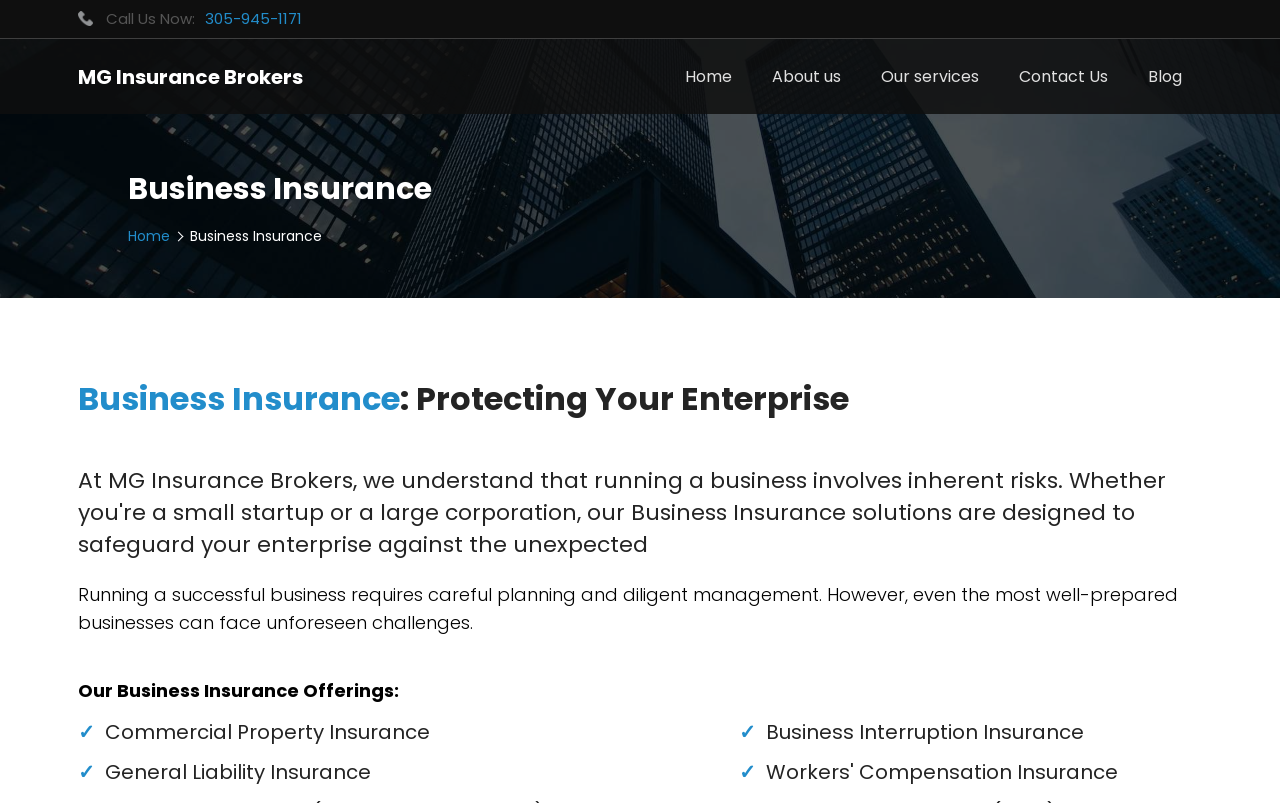Can you give a detailed response to the following question using the information from the image? What is the name of the insurance broker?

I found the name of the insurance broker by looking at the link with the text 'MG Insurance Brokers' at the top of the page.